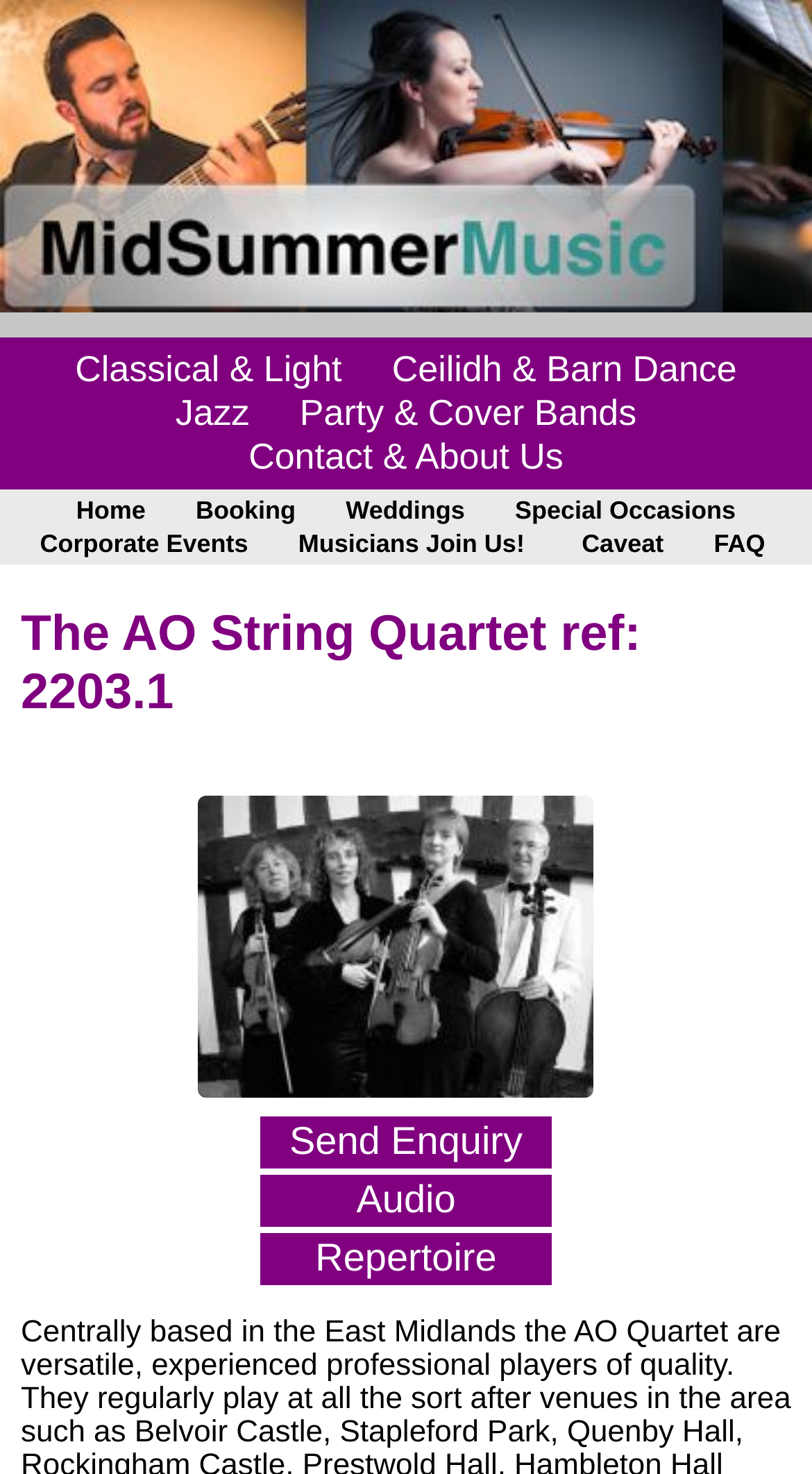Please determine the bounding box coordinates of the element's region to click for the following instruction: "Contact the seller".

None